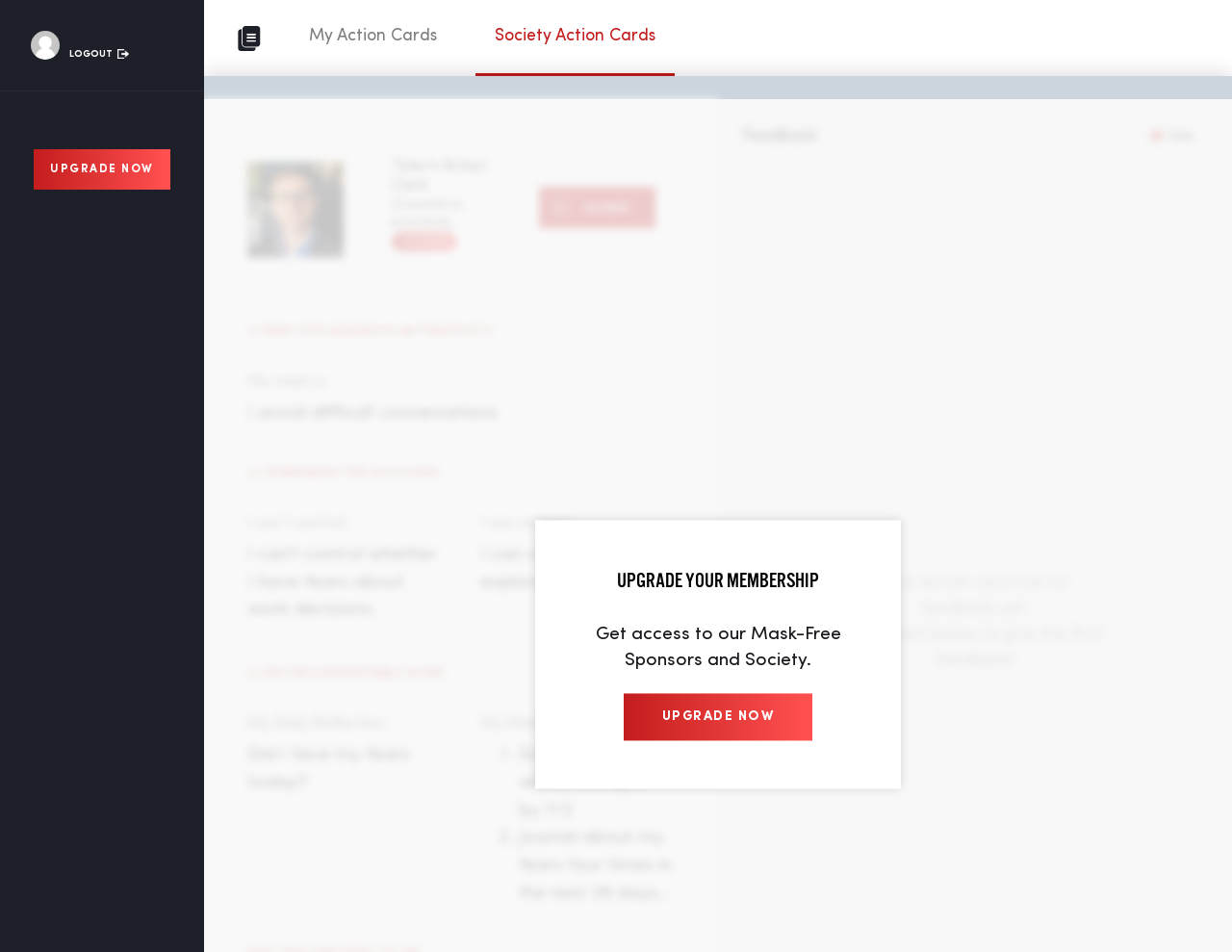Specify the bounding box coordinates (top-left x, top-left y, bottom-right x, bottom-right y) of the UI element in the screenshot that matches this description: My Action Cards

[0.235, 0.01, 0.37, 0.077]